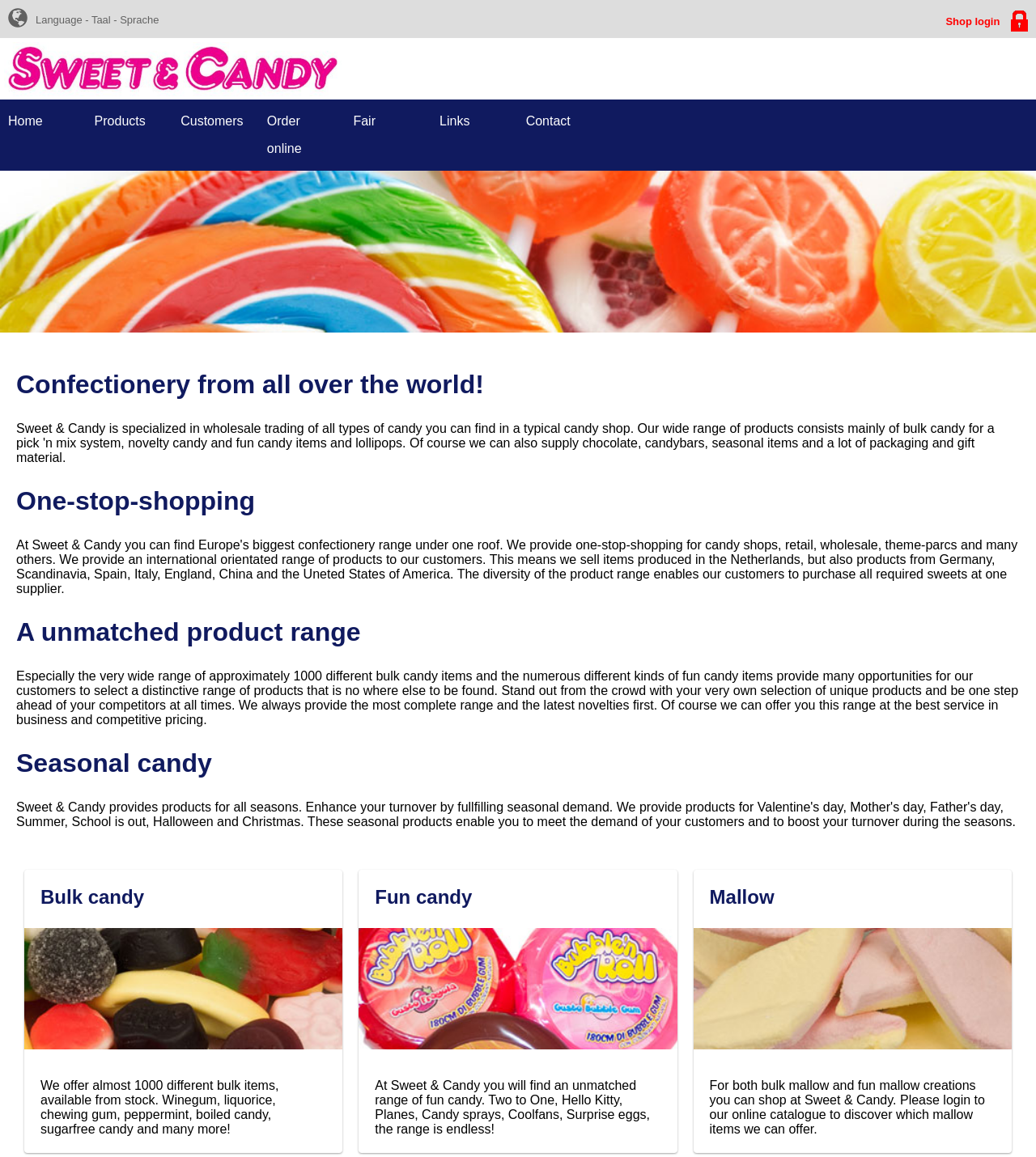Based on the image, provide a detailed and complete answer to the question: 
What kind of fun candy items are available?

The static text under the 'Fun candy' heading mentions that the website offers 'an unmatched range of fun candy' including 'Two to One, Hello Kitty, Planes, Candy sprays, Coolfans, Surprise eggs', which indicates the types of fun candy items available.